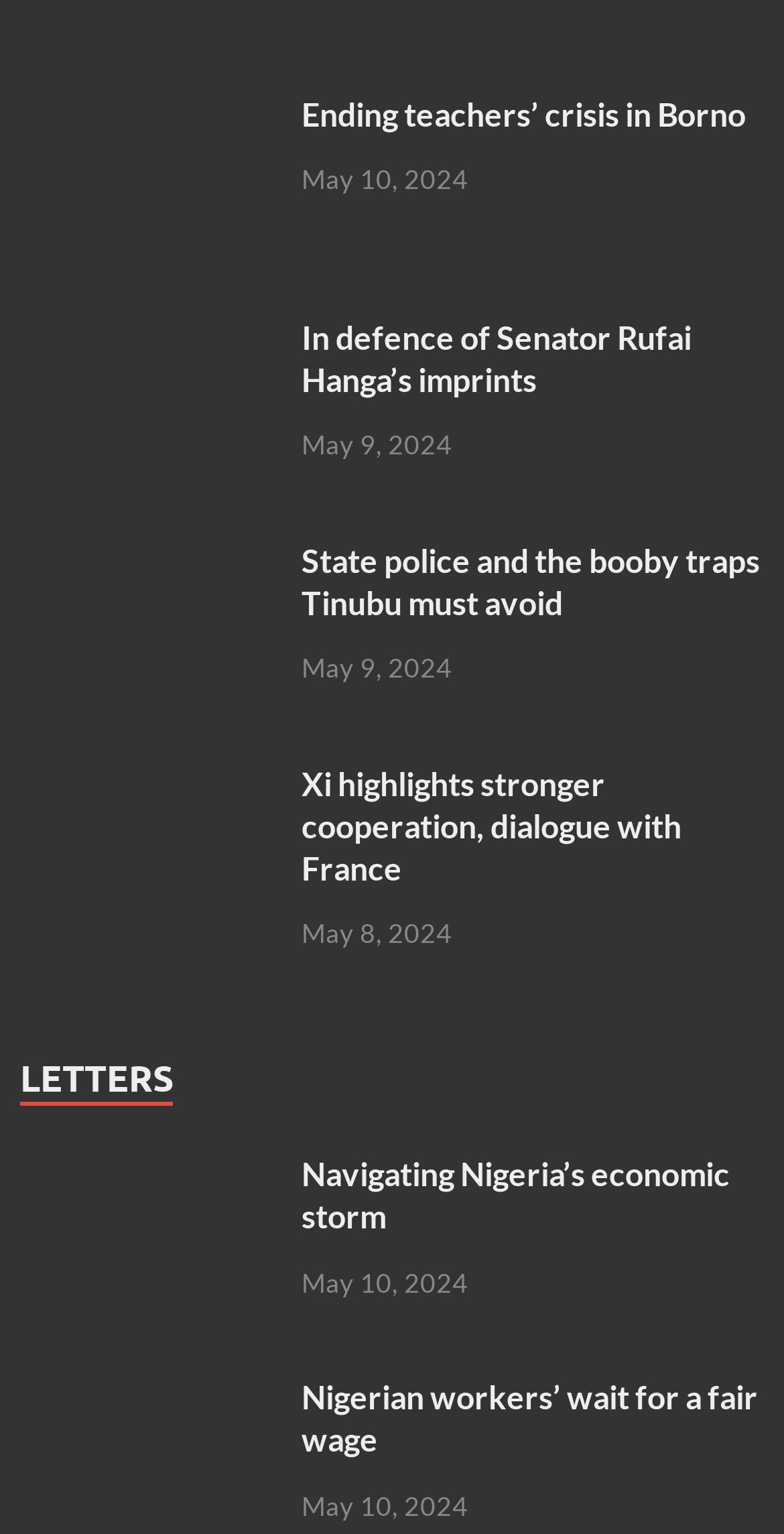How many articles are on this page?
Provide a one-word or short-phrase answer based on the image.

10